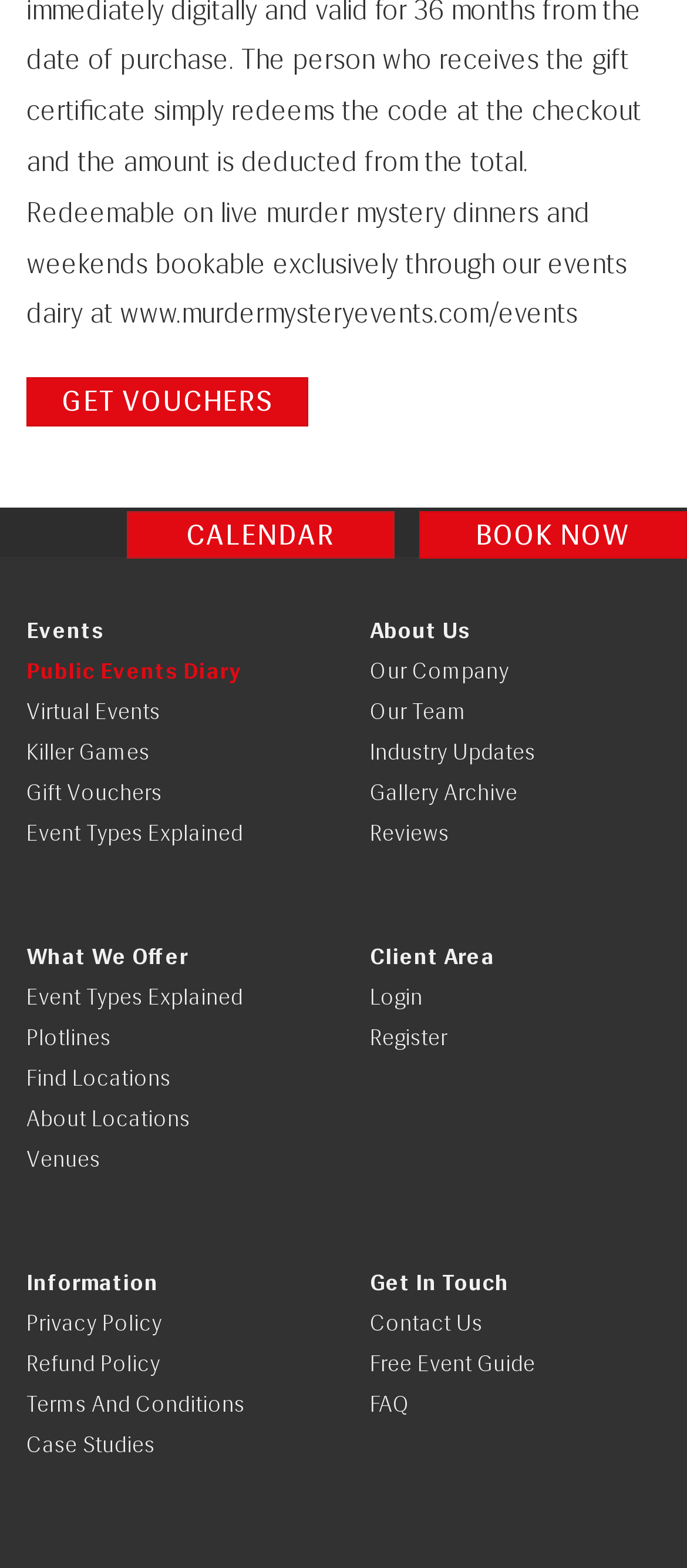Identify the bounding box coordinates of the element to click to follow this instruction: 'Contact us'. Ensure the coordinates are four float values between 0 and 1, provided as [left, top, right, bottom].

[0.538, 0.835, 0.703, 0.852]